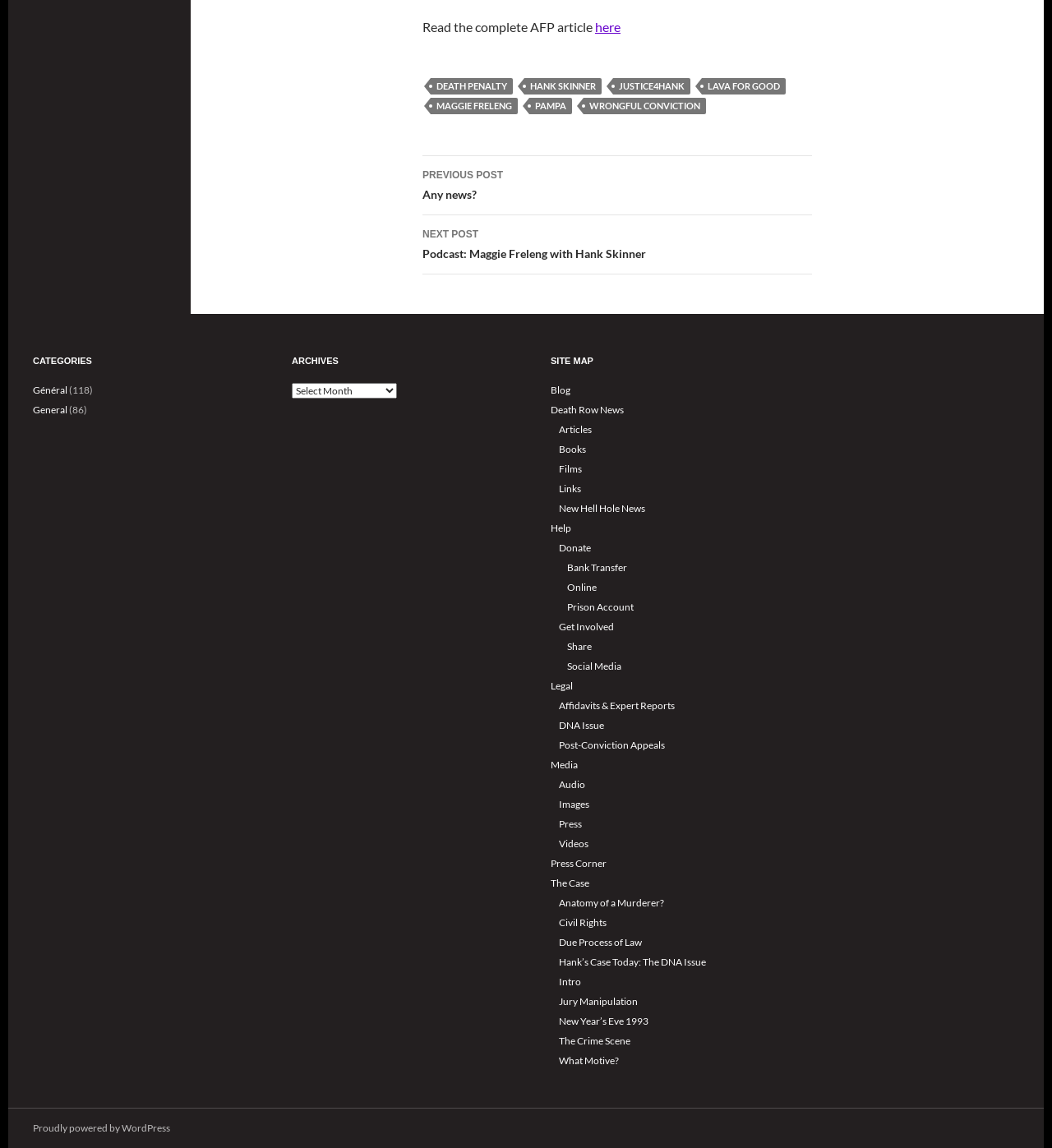Please reply to the following question with a single word or a short phrase:
What is the category of the post?

General